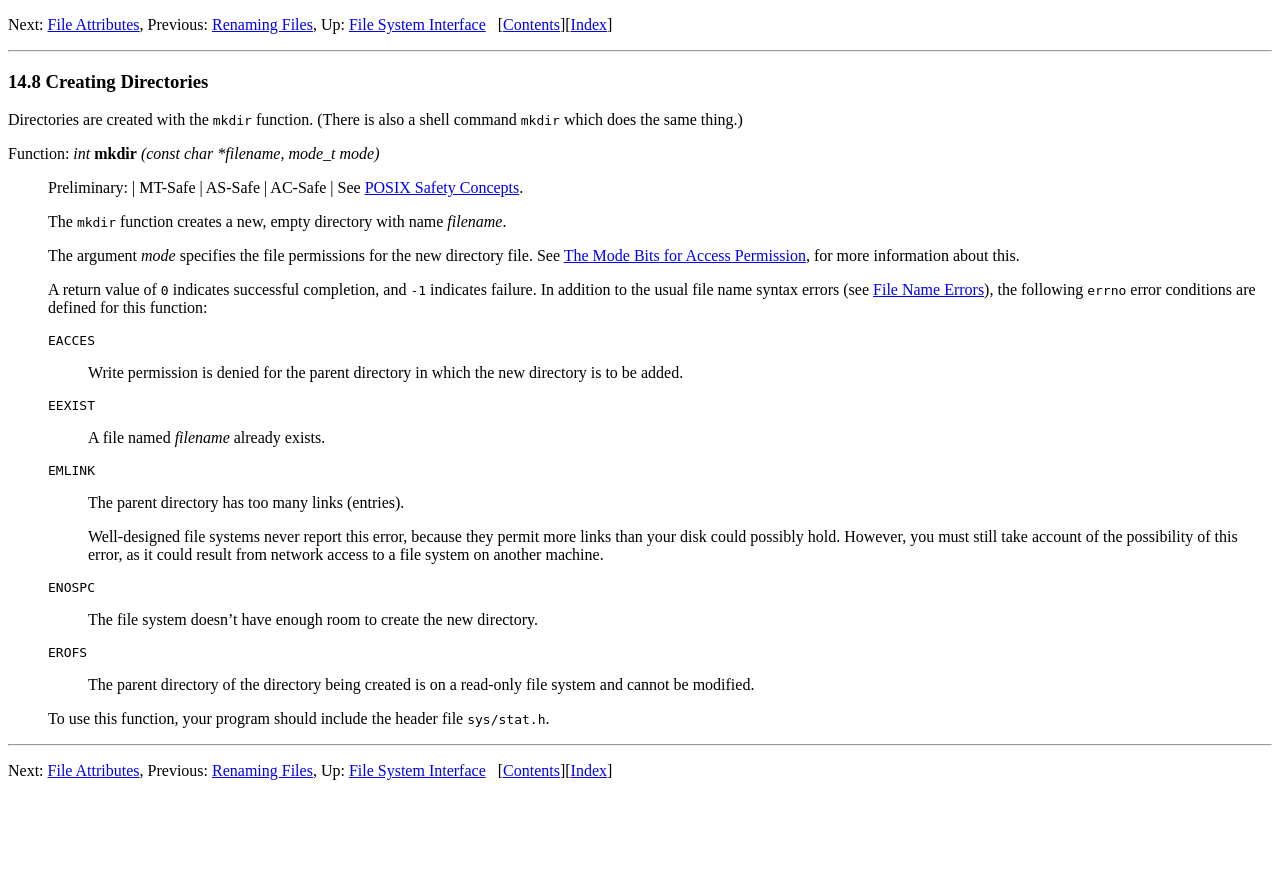What is the header file required to use the mkdir function?
Using the image as a reference, answer with just one word or a short phrase.

sys/stat.h